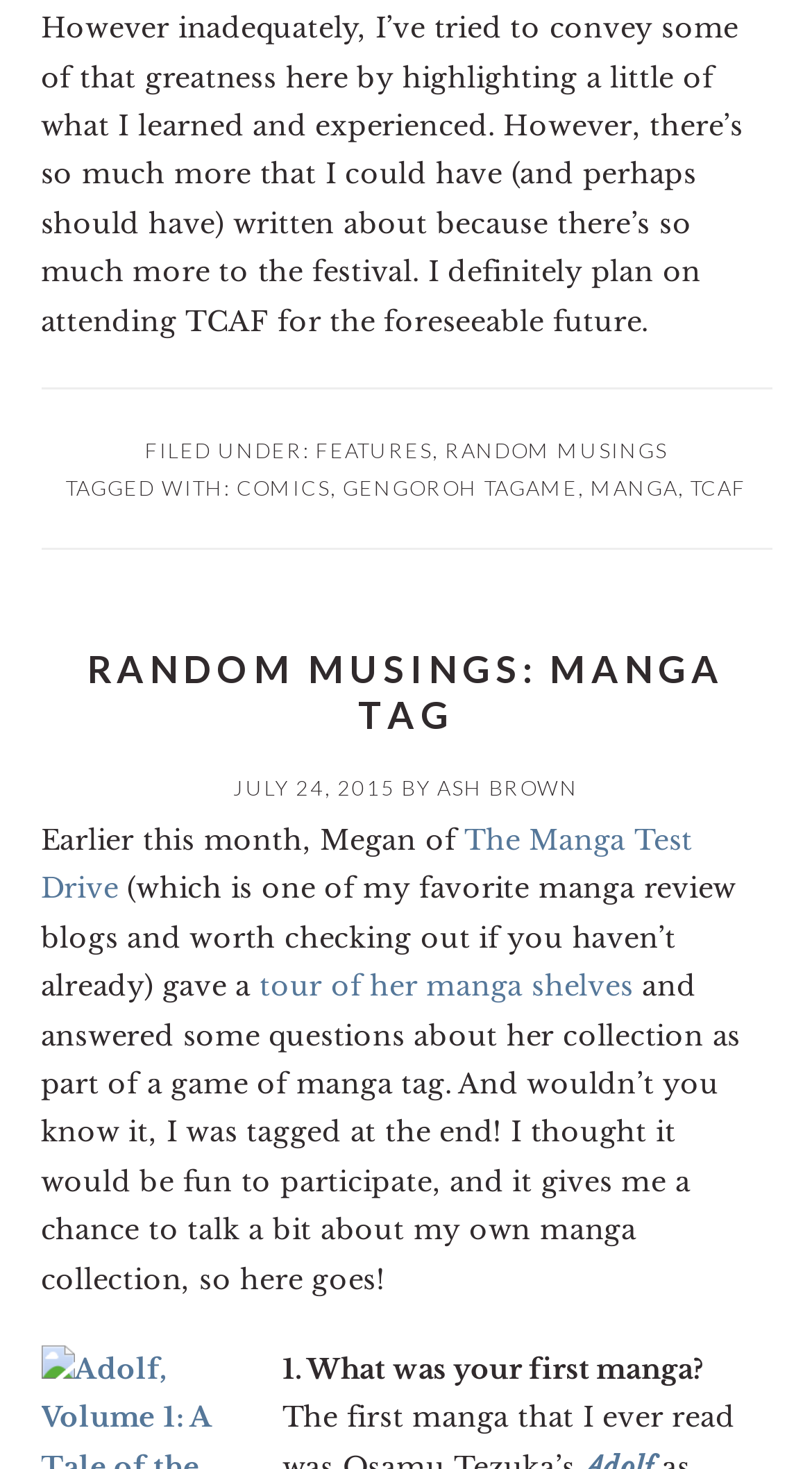What is the topic of the first question in the manga tag game?
Please provide a comprehensive answer based on the details in the screenshot.

The topic of the first question in the manga tag game can be found in the paragraph that says '1. What was your first manga?'. This indicates that the first question in the manga tag game is about the person's first manga.